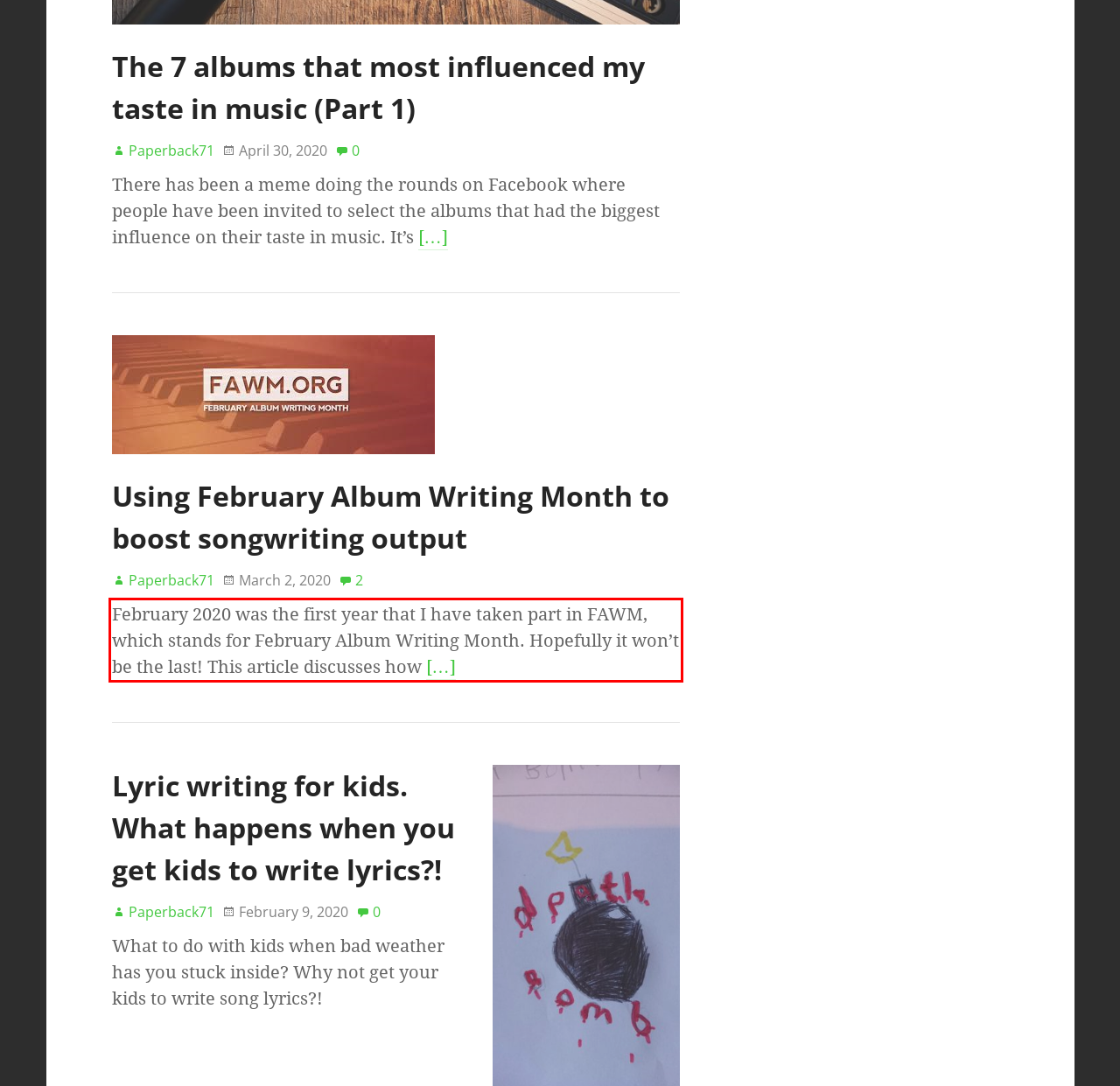Given a screenshot of a webpage containing a red rectangle bounding box, extract and provide the text content found within the red bounding box.

February 2020 was the first year that I have taken part in FAWM, which stands for February Album Writing Month. Hopefully it won’t be the last! This article discusses how […]